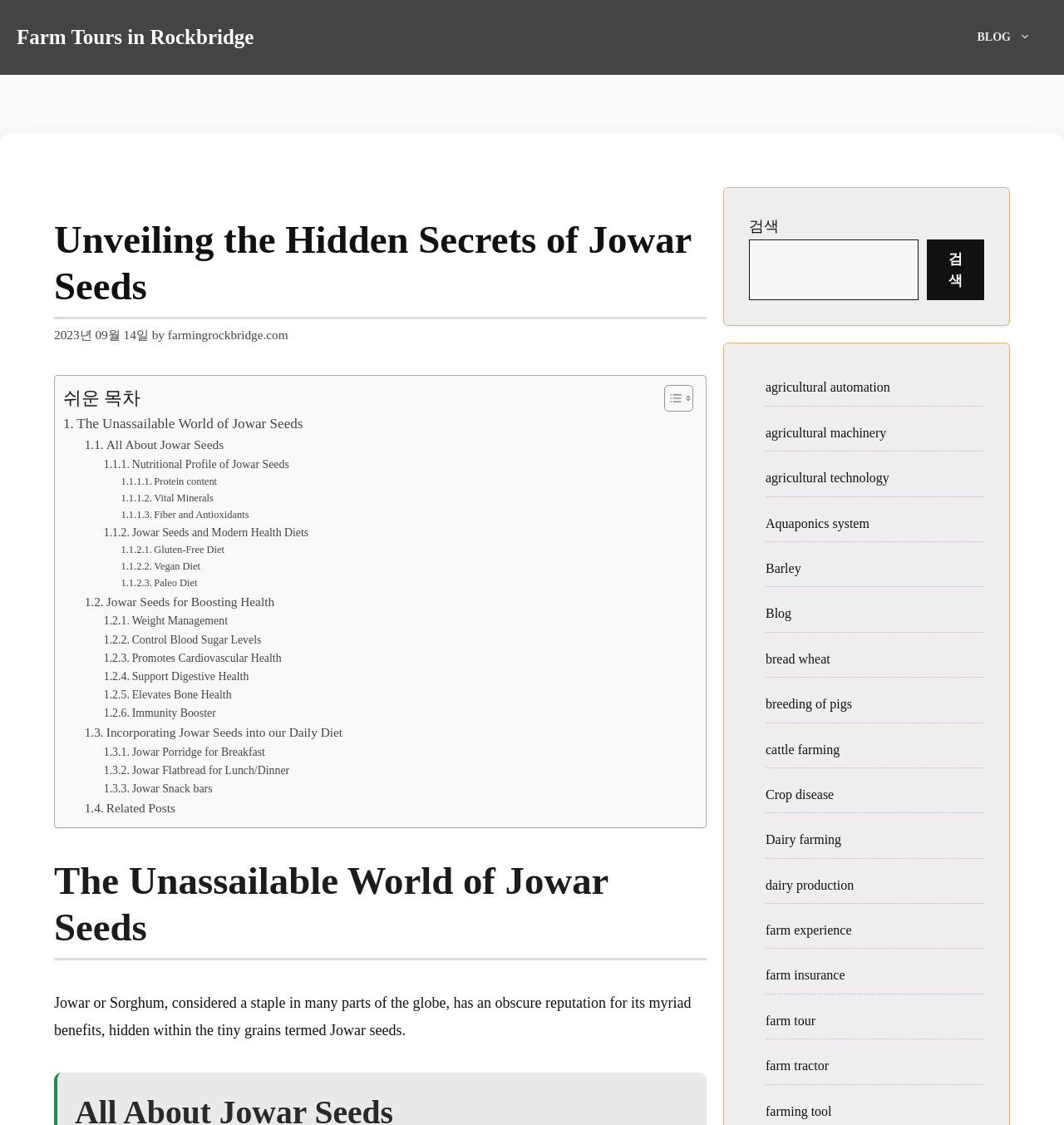Using the information in the image, give a comprehensive answer to the question: 
What is the purpose of the toggle button?

The toggle button is used to show or hide the table of content, which provides an overview of the webpage's sections and allows users to navigate easily to specific parts of the webpage.